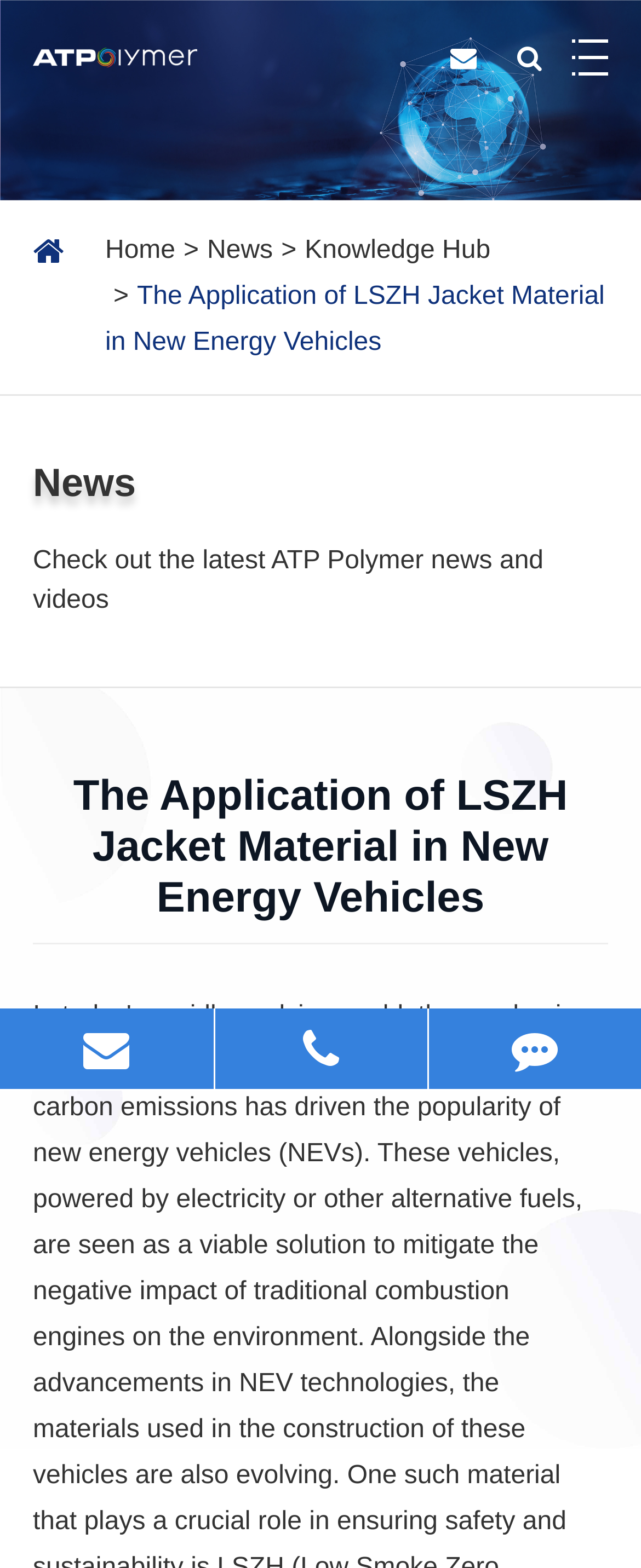Can you provide the bounding box coordinates for the element that should be clicked to implement the instruction: "Check the knowledge hub"?

[0.475, 0.151, 0.765, 0.169]